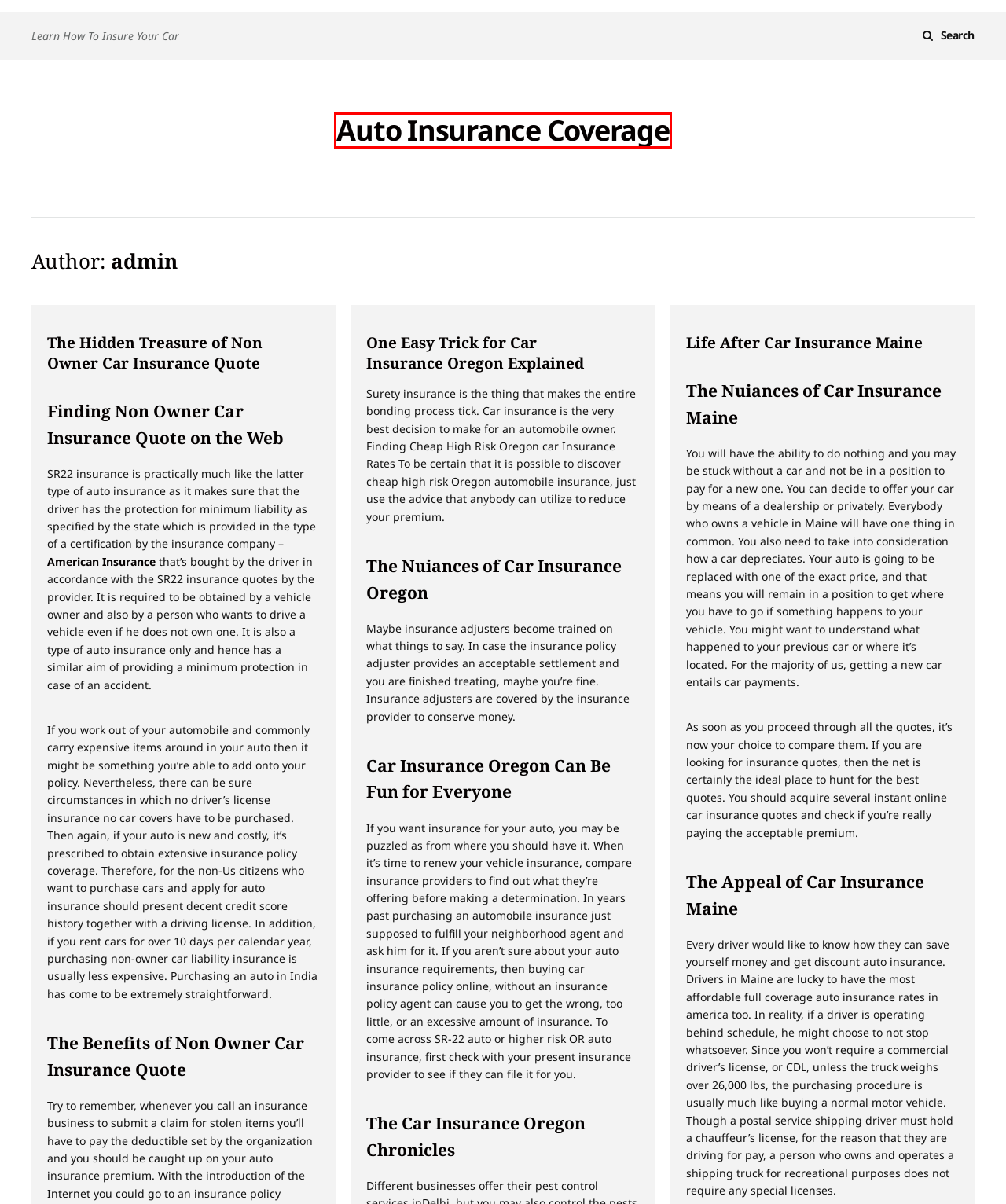You have a screenshot of a webpage with a red rectangle bounding box around an element. Identify the best matching webpage description for the new page that appears after clicking the element in the bounding box. The descriptions are:
A. Things You Won’t Like About Minnesota Car Insurance and Things You Will – Auto Insurance Coverage
B. Finding Temporary Car Insurance Online – Auto Insurance Coverage
C. American Insurance – Get Coverage and Free Quotes – Compare Best Rates
D. Life After Car Insurance Maine – Auto Insurance Coverage
E. One Easy Trick for Car Insurance Oregon Explained – Auto Insurance Coverage
F. Auto Insurance Coverage – Learn How To Insure Your Car
G. The Hidden Treasure of Non Owner Car Insurance Quote – Auto Insurance Coverage
H. The Hidden Secret of North Dakota Car Insurance – Auto Insurance Coverage

F